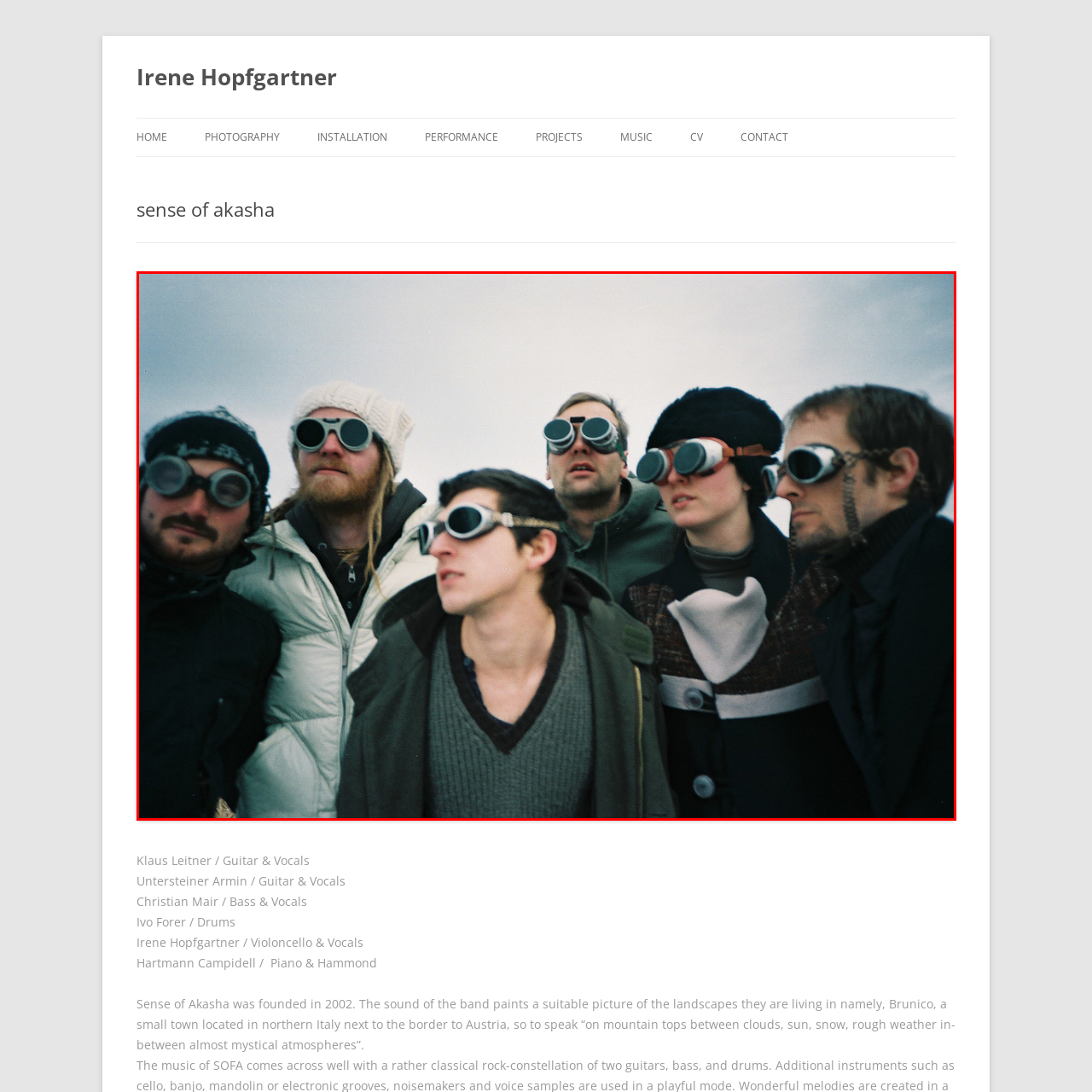Pay close attention to the image within the red perimeter and provide a detailed answer to the question that follows, using the image as your primary source: 
What is Irene Hopfgartner wearing?

According to the caption, Irene Hopfgartner is prominently featured wearing a stylish coat with a distinctive collar, adding a touch of elegance to the group dynamic.